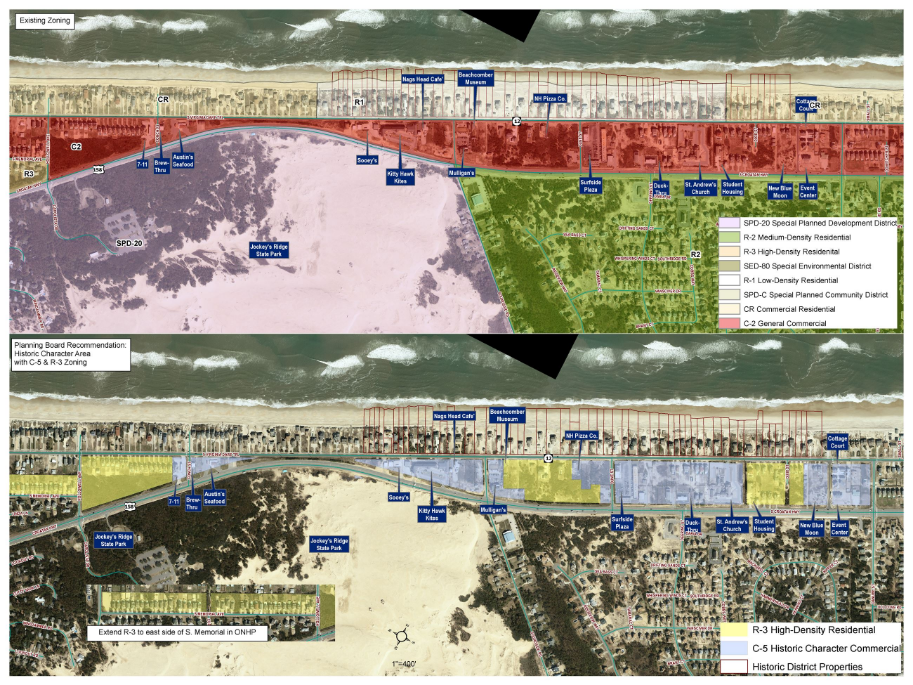What is the designation for high-density residential areas?
Carefully examine the image and provide a detailed answer to the question.

According to the proposed planning board recommendations, the R-3 designation is for high-density residential areas, which is one of the zoning classifications intended to maintain the historic character of the area.